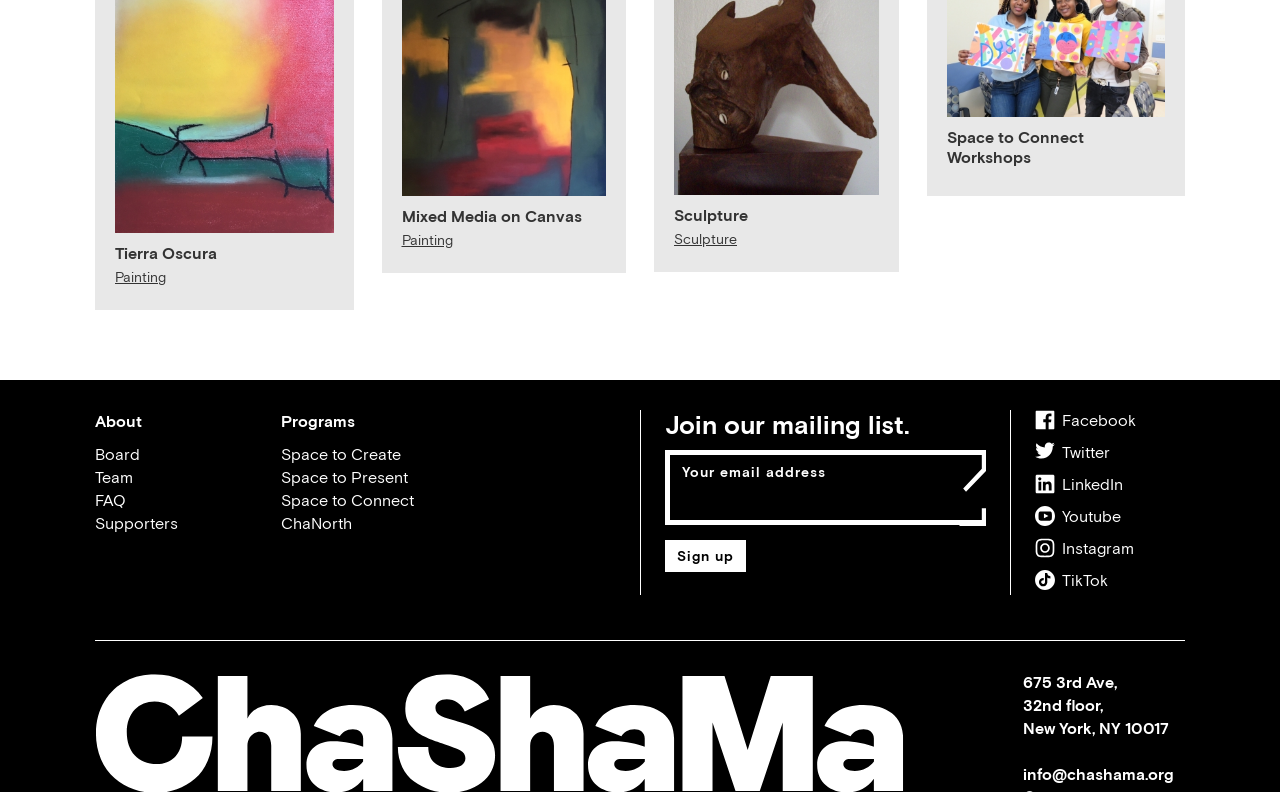Specify the bounding box coordinates of the area that needs to be clicked to achieve the following instruction: "Check the date JAN 3, 2024".

None